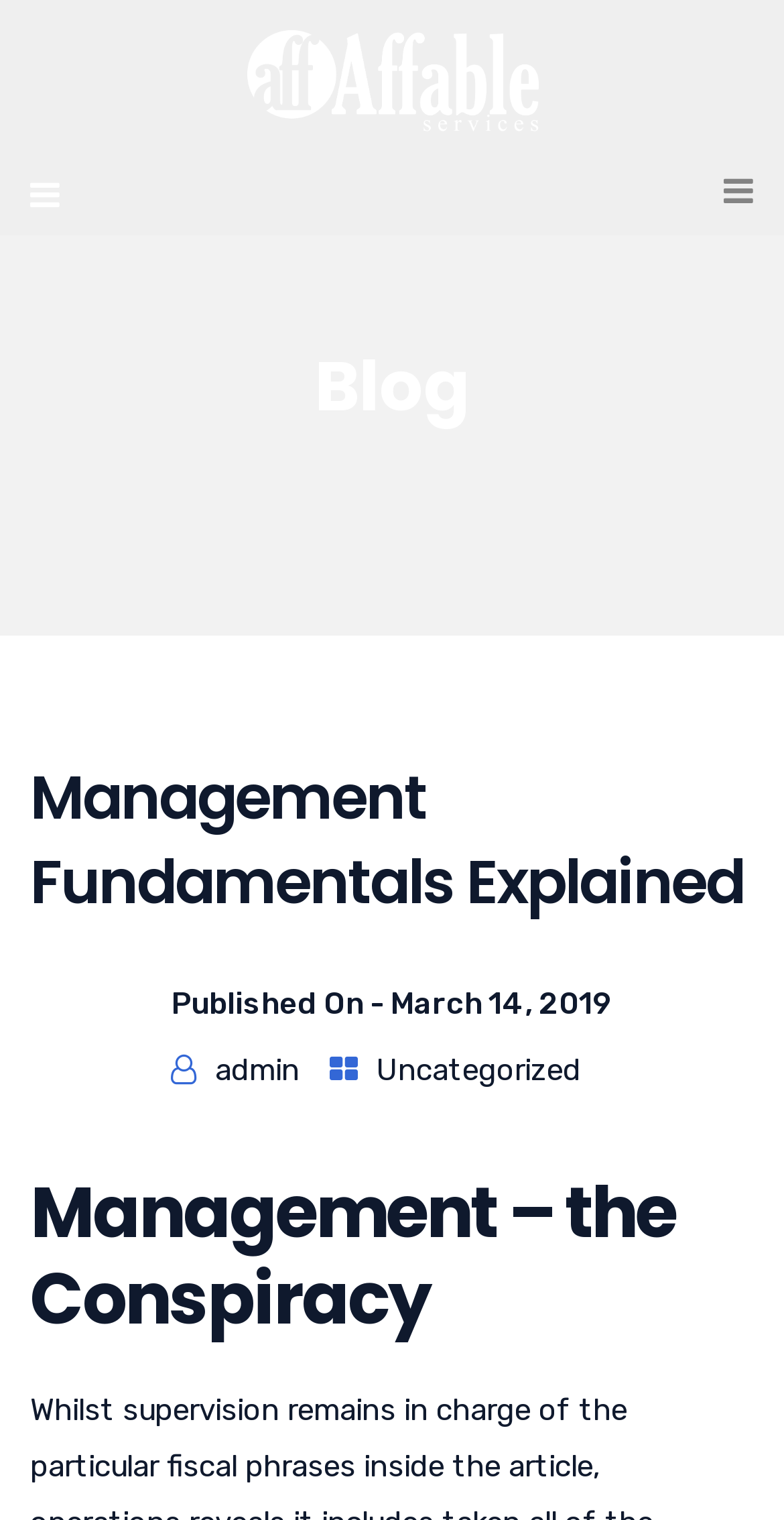How many headings are there in the article?
Refer to the screenshot and respond with a concise word or phrase.

2